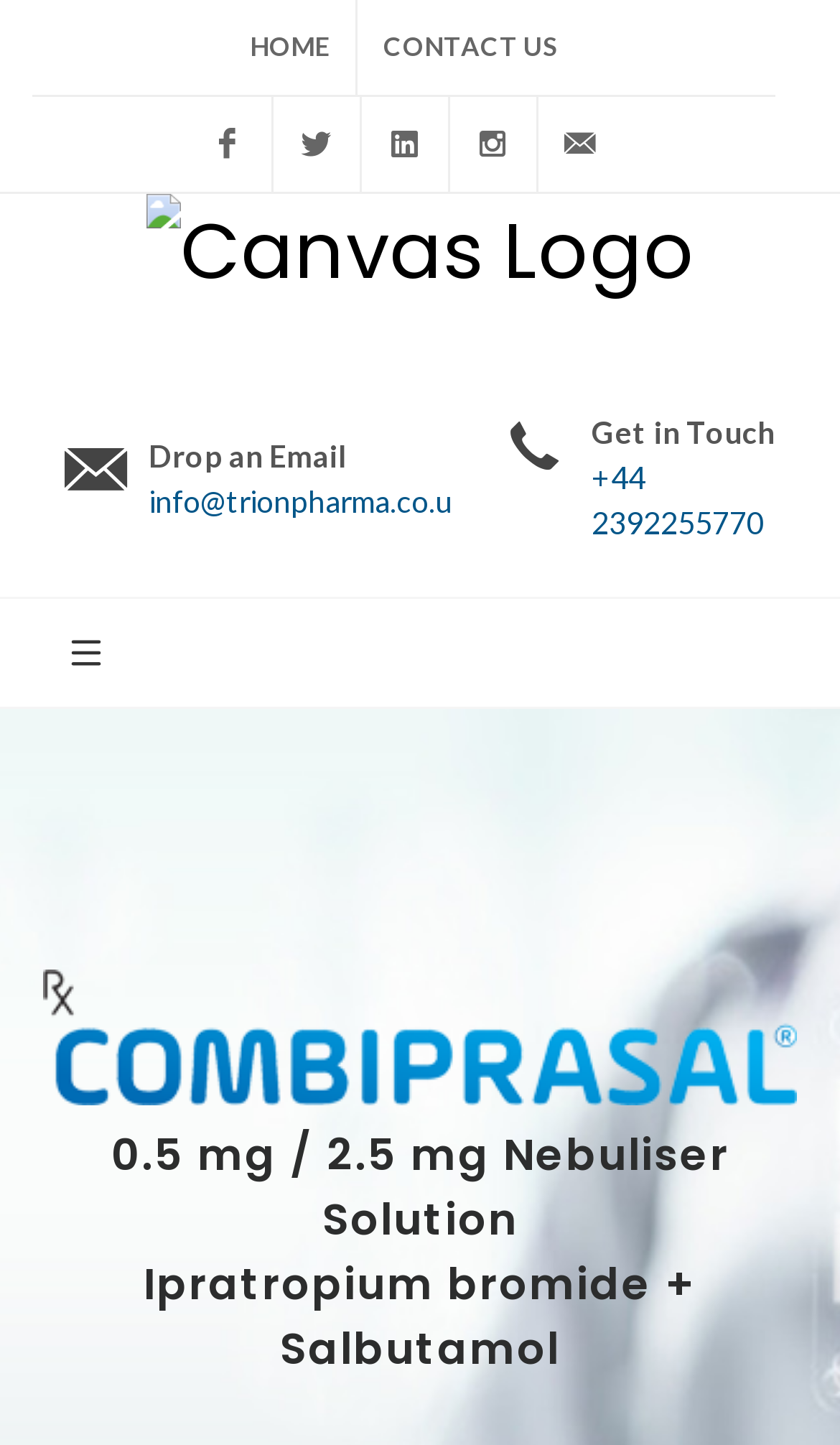Identify the bounding box coordinates of the region I need to click to complete this instruction: "View Trion Pharma logo".

[0.173, 0.134, 0.827, 0.283]